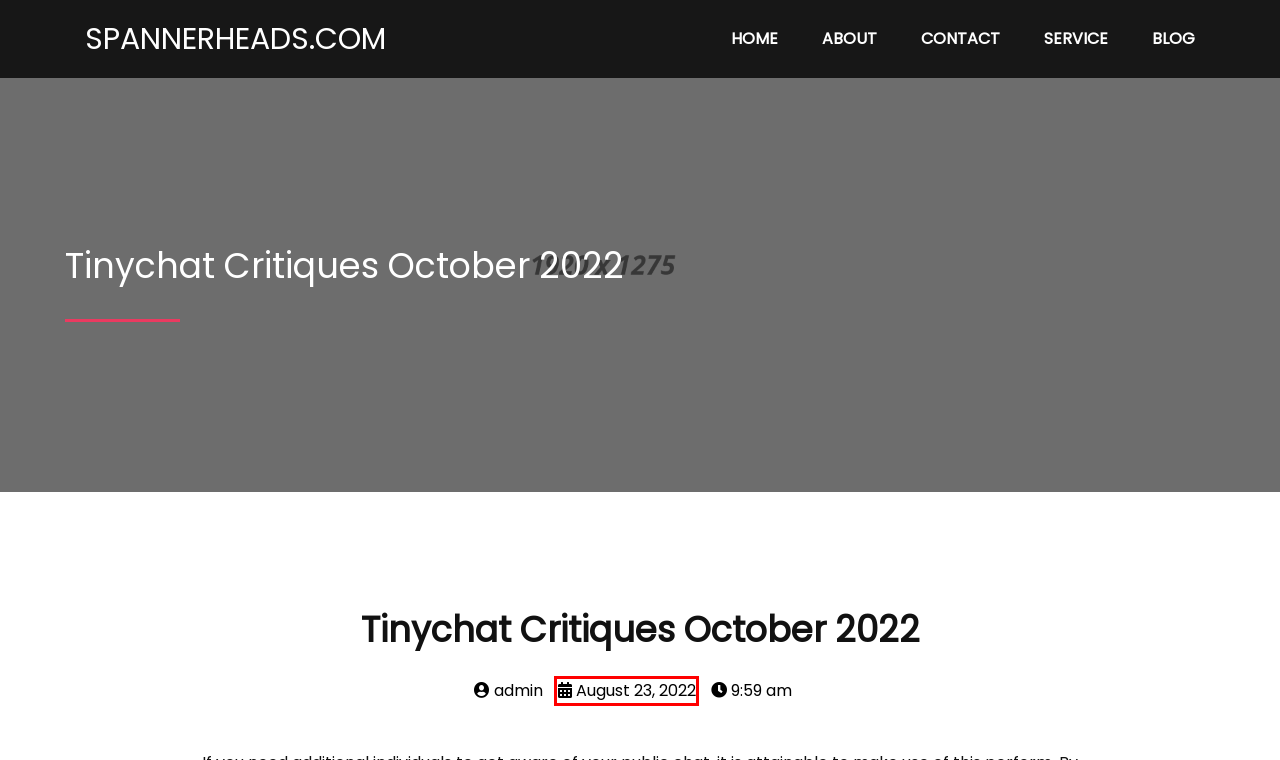Consider the screenshot of a webpage with a red bounding box and select the webpage description that best describes the new page that appears after clicking the element inside the red box. Here are the candidates:
A. admin – Spannerheads.com
B. Service – Spannerheads.com
C. Spannerheads.com – The site for Spannerheads
D. Contact – Spannerheads.com
E. About – Spannerheads.com
F. August 23, 2022 – Spannerheads.com
G. Uncategorized – Spannerheads.com
H. Blog – Spannerheads.com

F